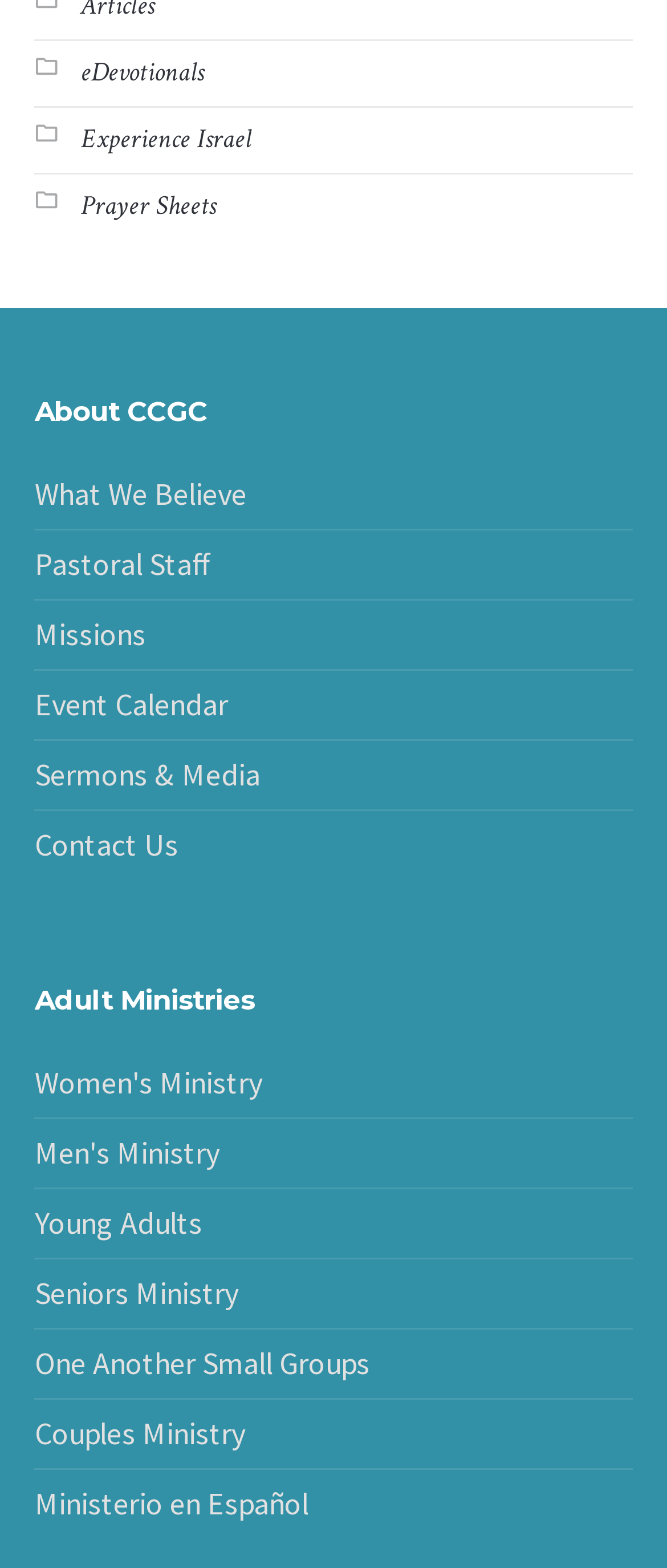Pinpoint the bounding box coordinates of the clickable element to carry out the following instruction: "learn about What We Believe."

[0.052, 0.302, 0.37, 0.328]